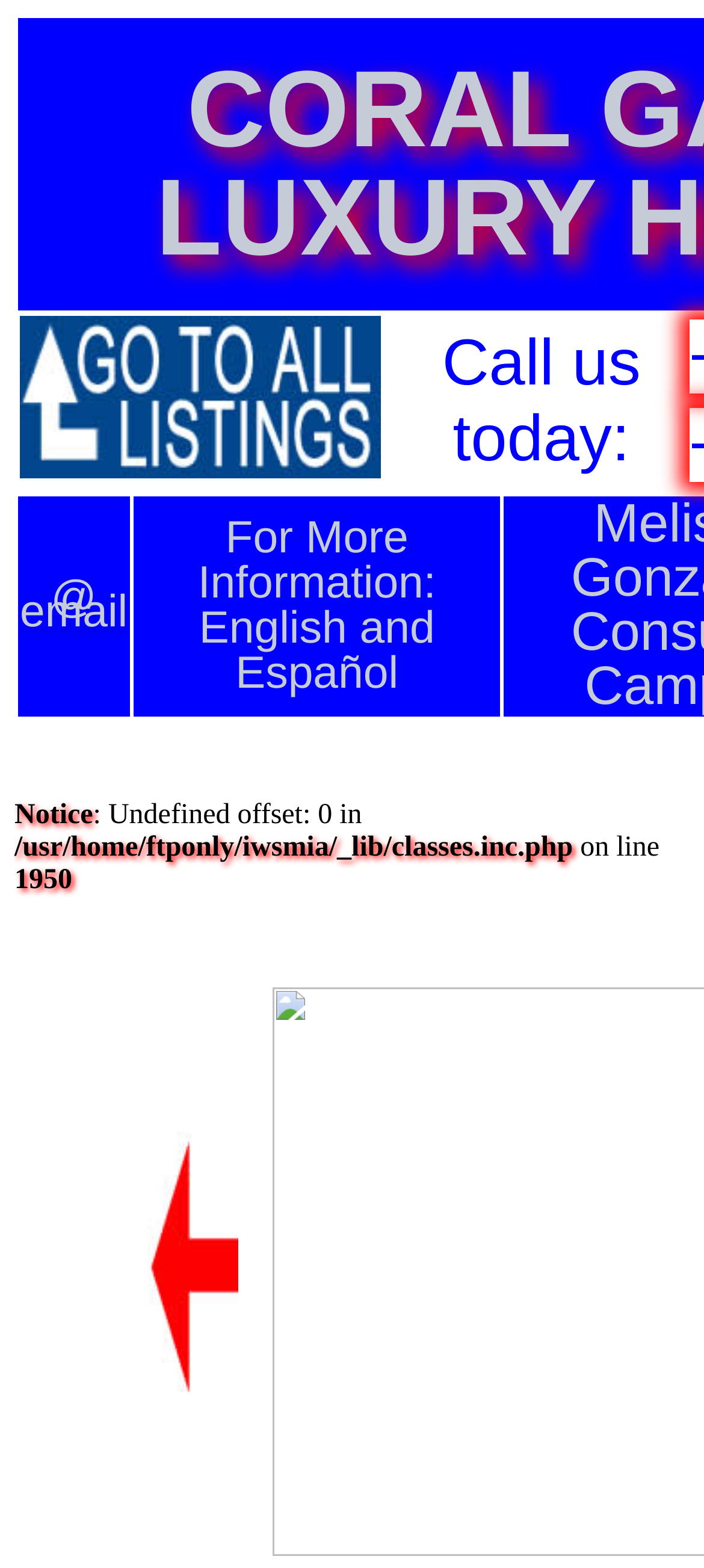Determine the bounding box coordinates for the UI element with the following description: "@ email". The coordinates should be four float numbers between 0 and 1, represented as [left, top, right, bottom].

[0.028, 0.378, 0.181, 0.395]